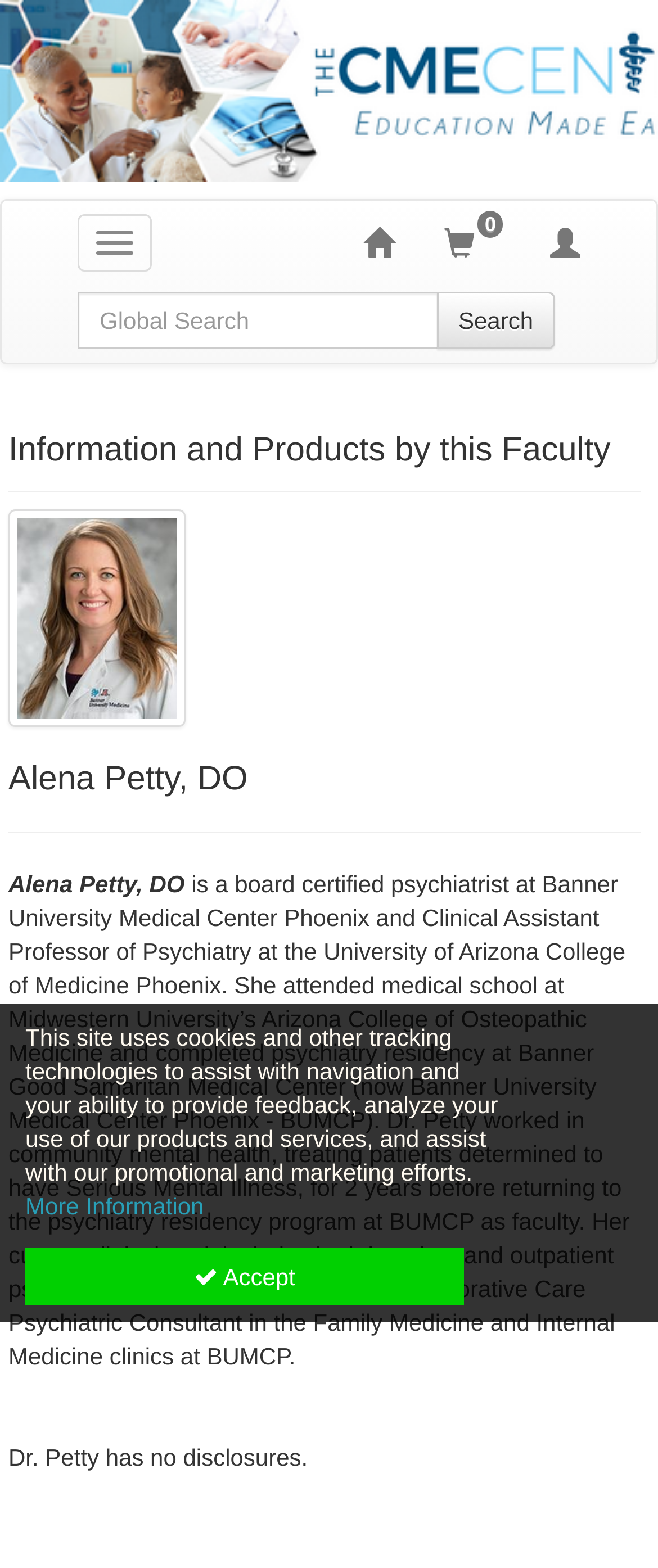Extract the bounding box coordinates for the described element: "Accept". The coordinates should be represented as four float numbers between 0 and 1: [left, top, right, bottom].

[0.038, 0.796, 0.705, 0.833]